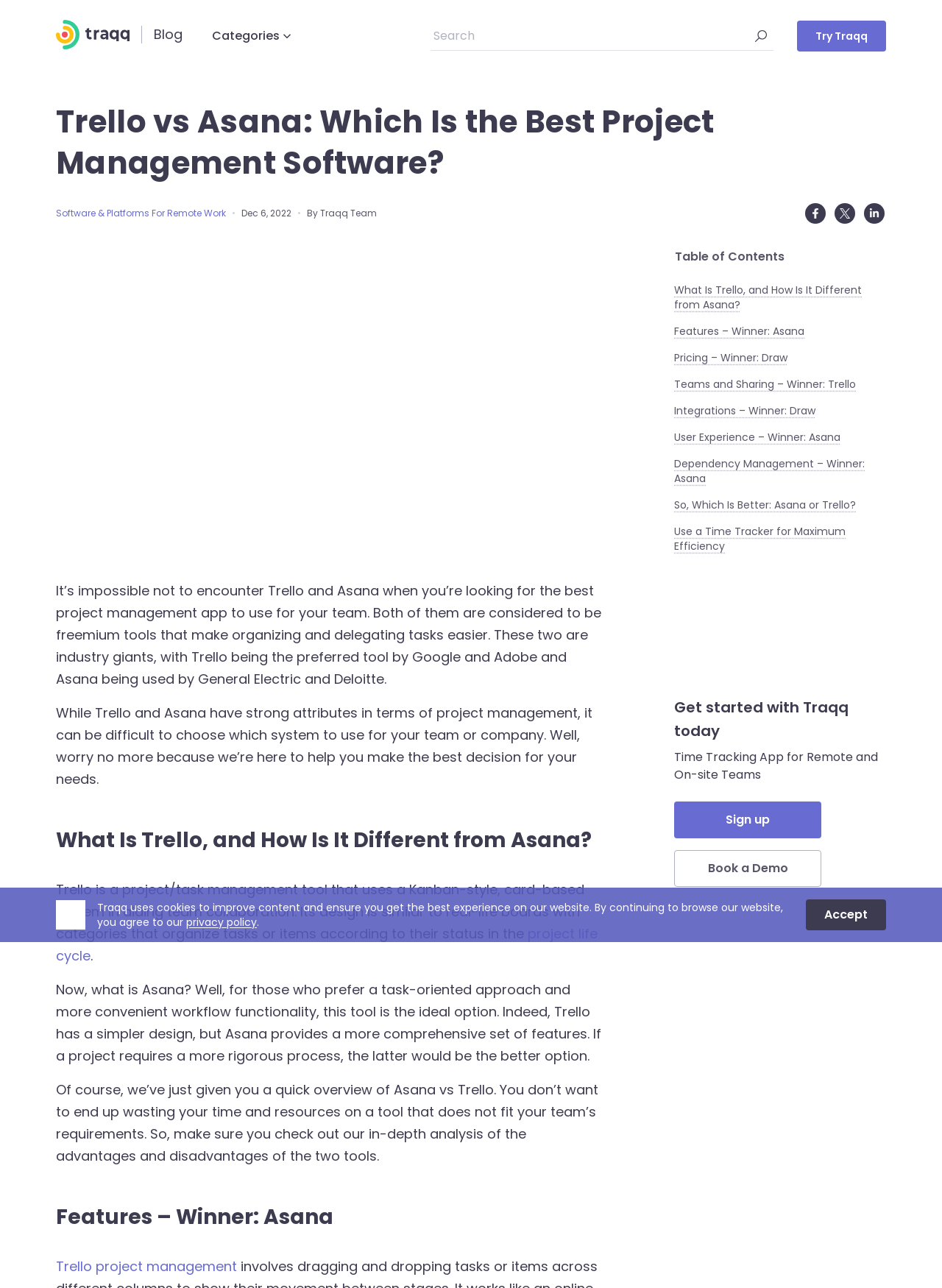Find the bounding box coordinates of the element's region that should be clicked in order to follow the given instruction: "Read about Software & Platforms For Remote Work". The coordinates should consist of four float numbers between 0 and 1, i.e., [left, top, right, bottom].

[0.059, 0.161, 0.24, 0.171]